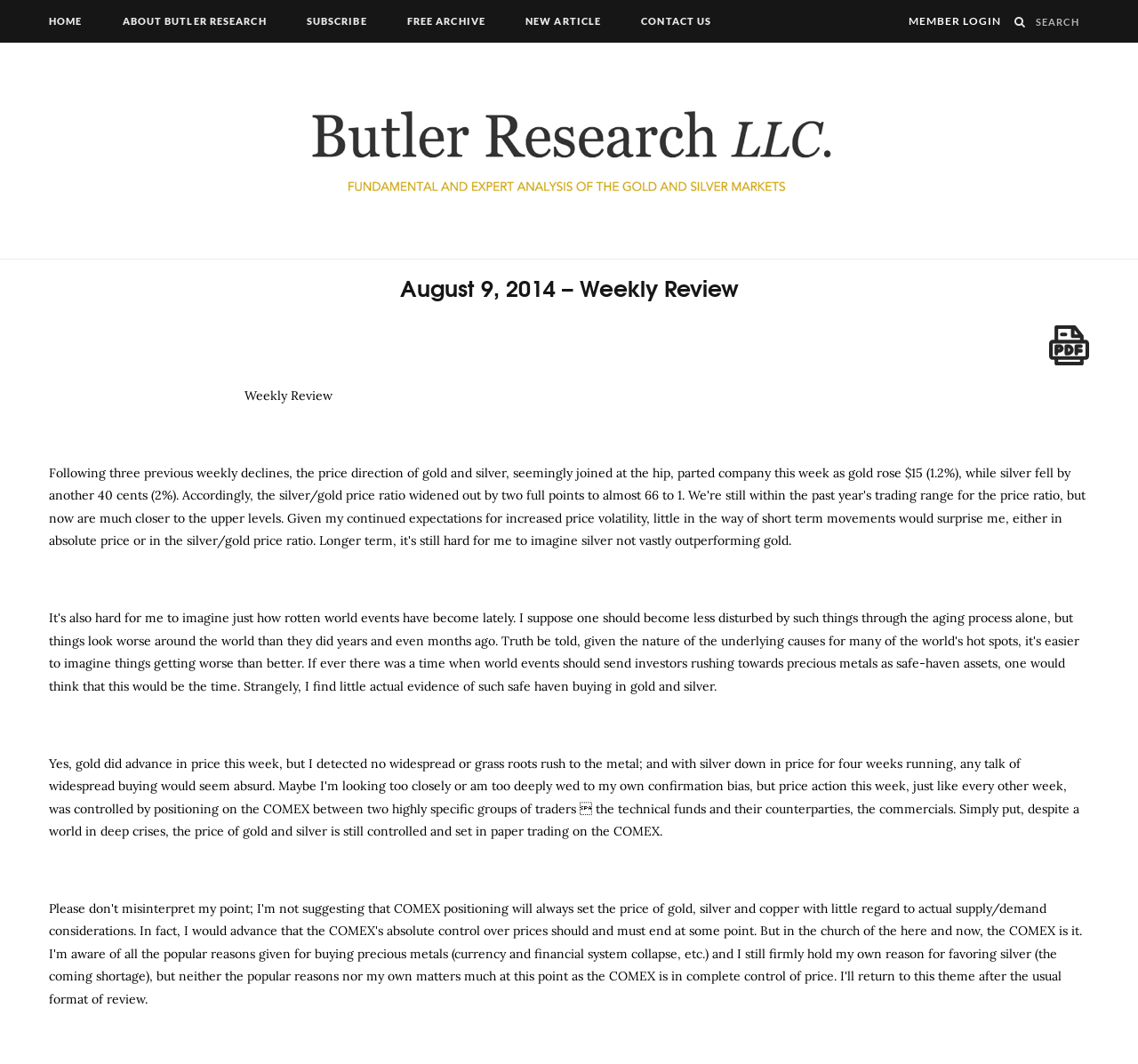Locate the bounding box coordinates of the area you need to click to fulfill this instruction: 'View the 'Recent Comments' section'. The coordinates must be in the form of four float numbers ranging from 0 to 1: [left, top, right, bottom].

None